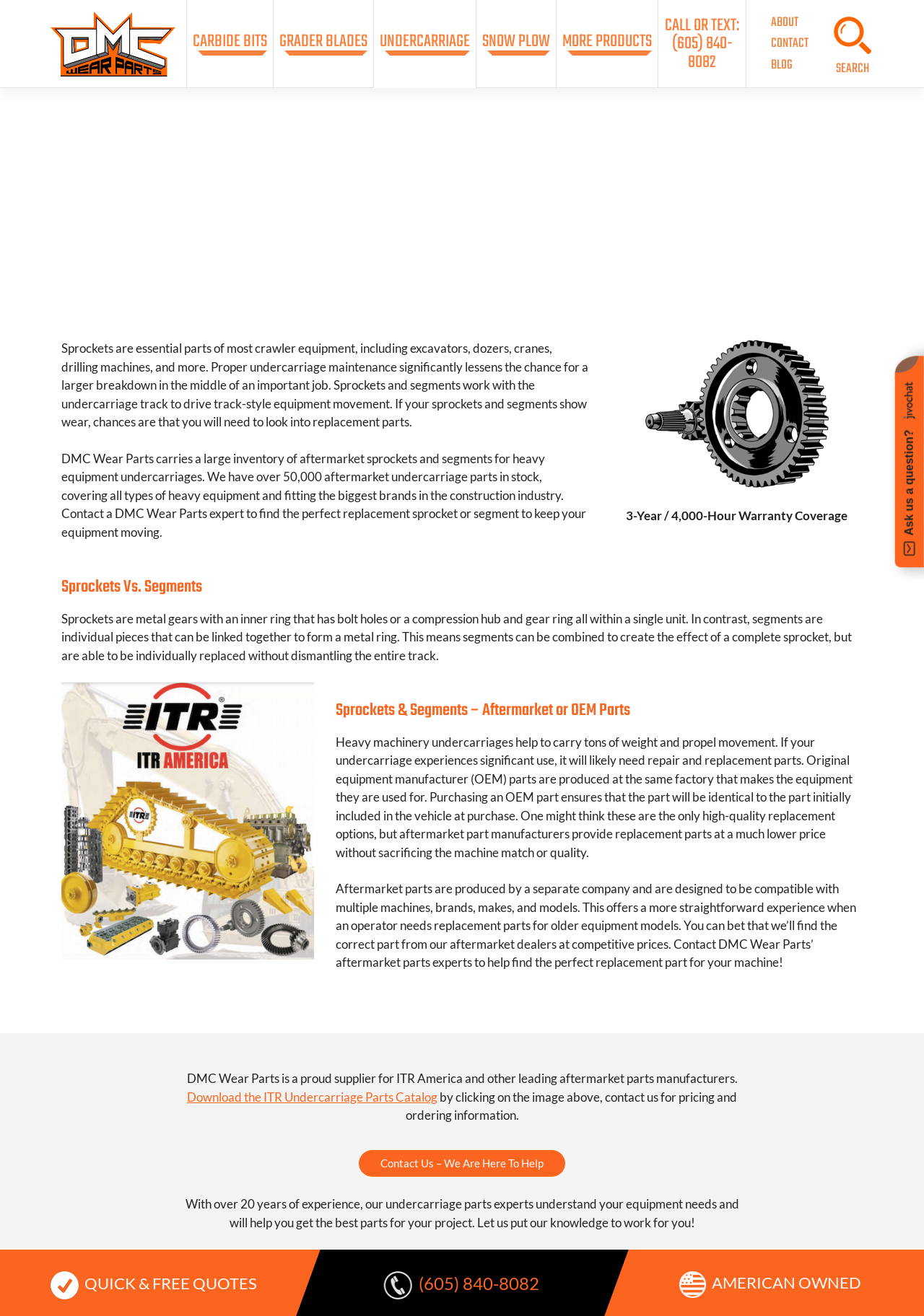Offer an in-depth caption of the entire webpage.

The webpage is about Undercarriage Sprockets and Segments from DMC Wear Parts. At the top, there is a logo and a navigation menu with links to different product categories, including CARBIDE BITS, GRADER BLADES, UNDERCARRIAGE, SNOW PLOW, and MORE PRODUCTS. On the right side of the navigation menu, there is a call-to-action link to contact the company and a search button.

Below the navigation menu, there is a heading that reads "Undercarriage Sprockets & Segments" followed by a paragraph of text that explains the importance of proper undercarriage maintenance for heavy equipment. The text is accompanied by an image of heavy equipment sprockets, segments, and gears.

The webpage then provides more information about sprockets and segments, including their differences and how they work together to drive track-style equipment movement. There is also a section that discusses the warranty coverage offered by DMC Wear Parts.

Further down the page, there is a section that compares aftermarket and OEM parts, explaining the benefits of each option. This section is accompanied by a link to download a parts catalog and a call-to-action to contact the company for pricing and ordering information.

At the bottom of the page, there are links to contact the company, including a phone number and a link to ask a question. There is also a statement that the company is American-owned and has over 20 years of experience in the industry.